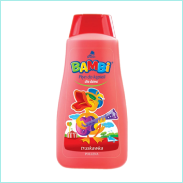What is the character playing on the label?
Answer the question with just one word or phrase using the image.

Guitar